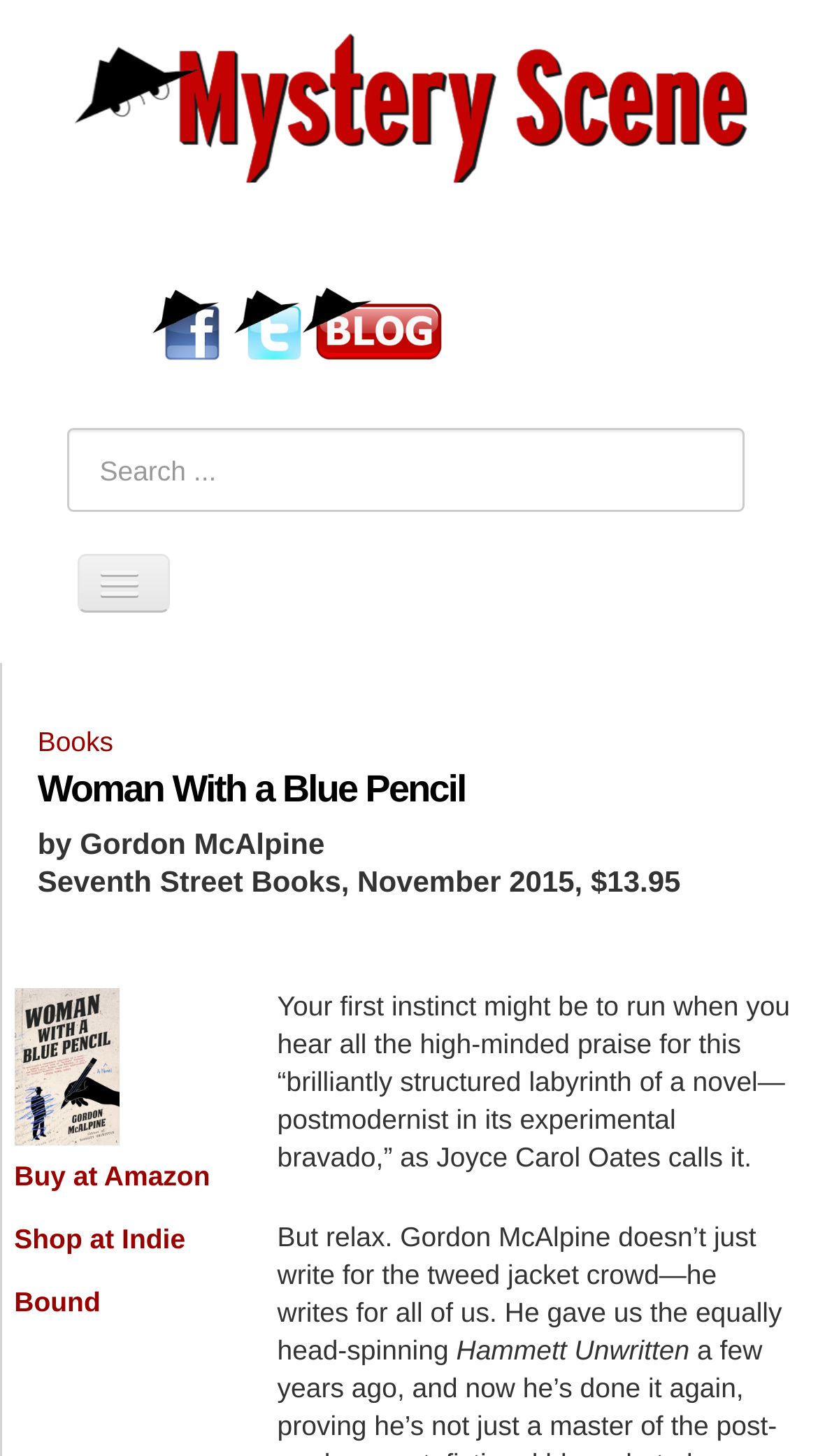What is the price of the book 'Woman With a Blue Pencil'?
Answer the question with as much detail as possible.

I found a static text element with the text 'Seventh Street Books, November 2015, $13.95' which suggests that the price of the book 'Woman With a Blue Pencil' is $13.95.